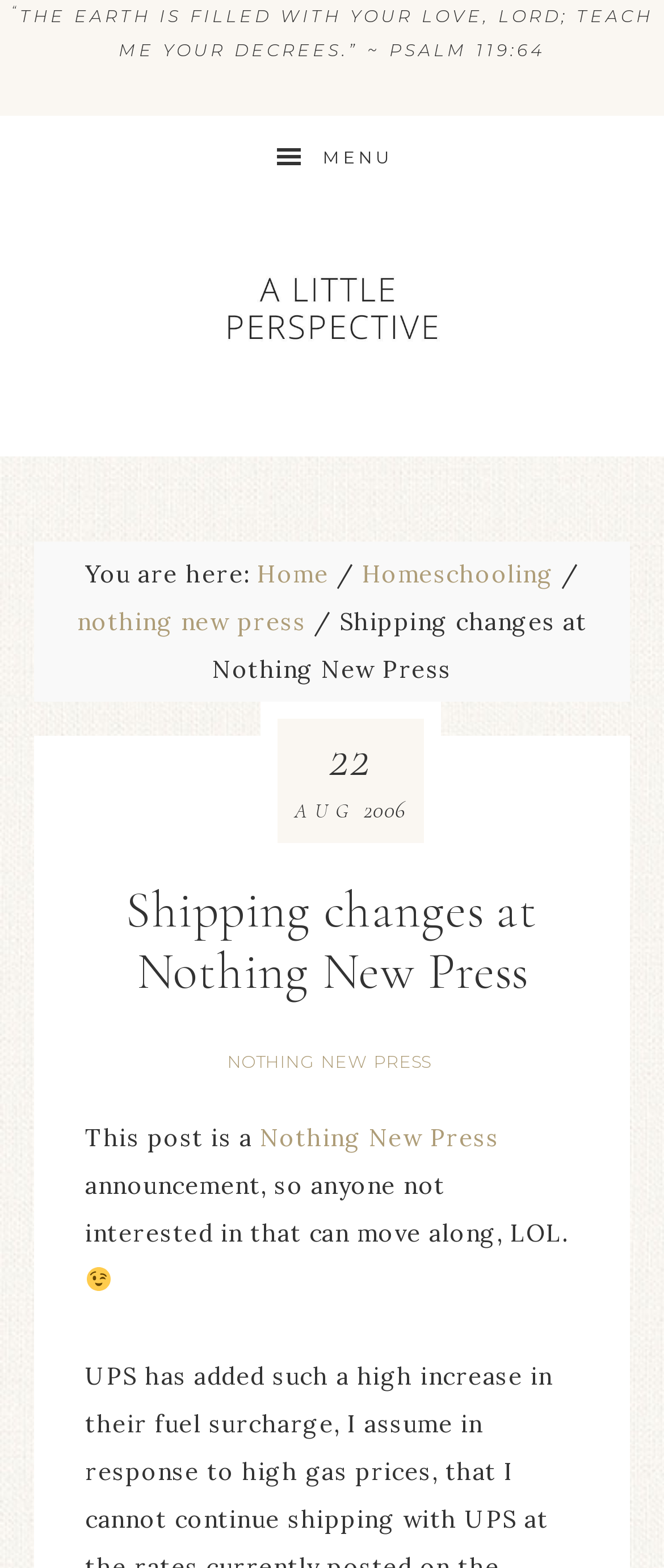What is the category of the post?
Give a detailed and exhaustive answer to the question.

By examining the breadcrumb navigation, I found that the category of the post is 'Homeschooling'. This is indicated by the link 'Homeschooling' in the breadcrumb trail.